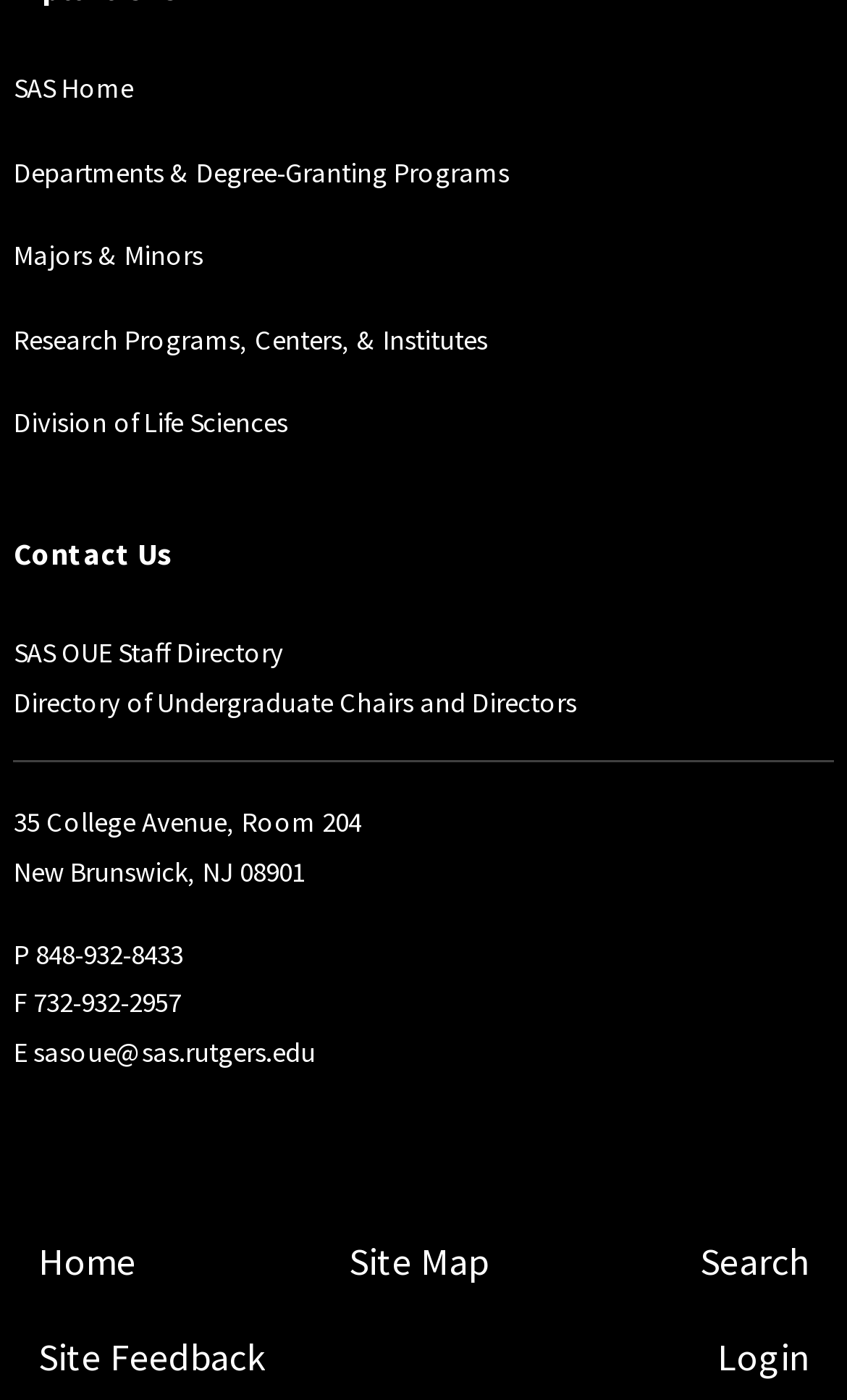Determine the bounding box of the UI component based on this description: "Majors & Minors". The bounding box coordinates should be four float values between 0 and 1, i.e., [left, top, right, bottom].

[0.016, 0.169, 0.239, 0.194]